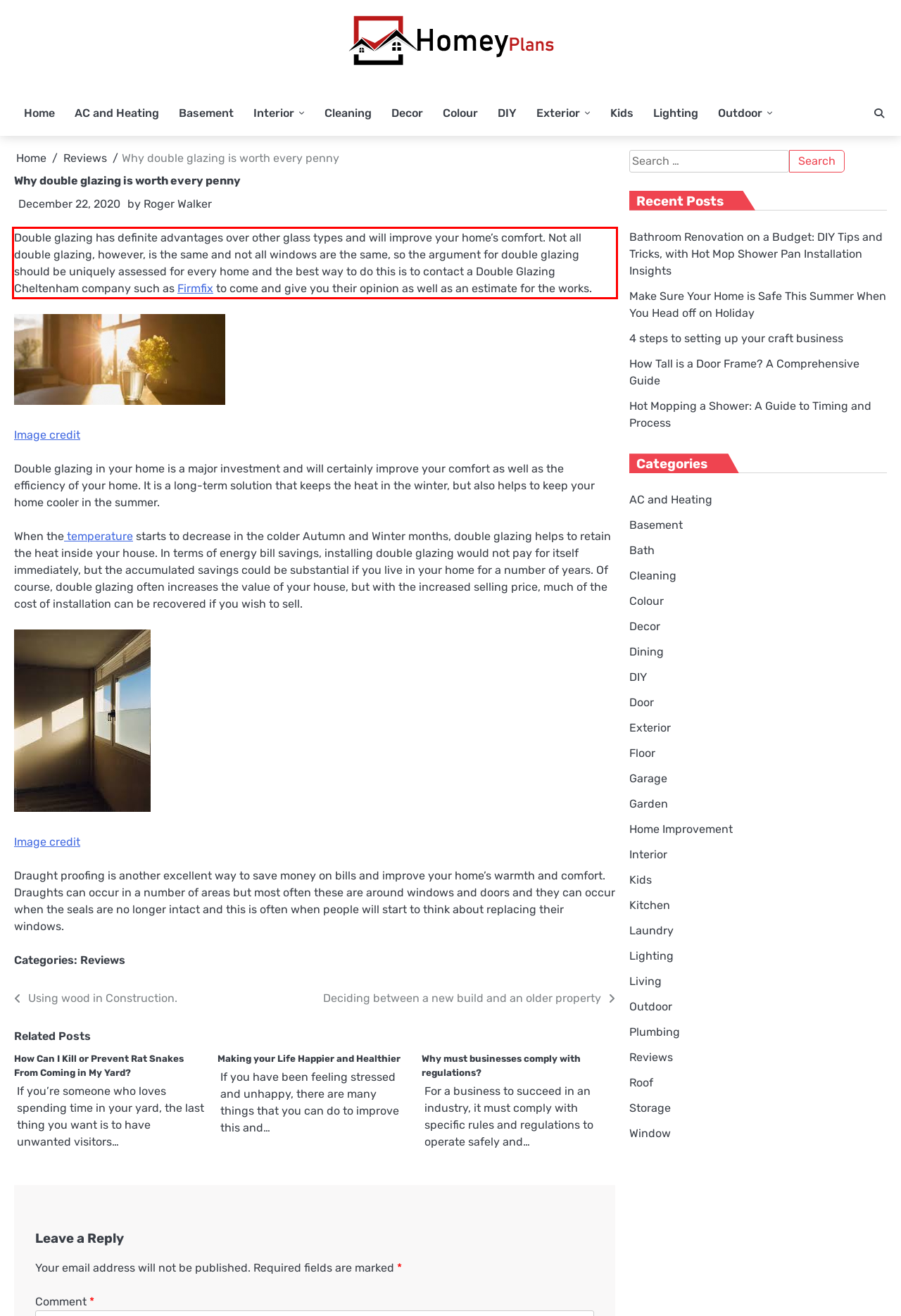Examine the webpage screenshot and use OCR to obtain the text inside the red bounding box.

Double glazing has definite advantages over other glass types and will improve your home’s comfort. Not all double glazing, however, is the same and not all windows are the same, so the argument for double glazing should be uniquely assessed for every home and the best way to do this is to contact a Double Glazing Cheltenham company such as Firmfix to come and give you their opinion as well as an estimate for the works.